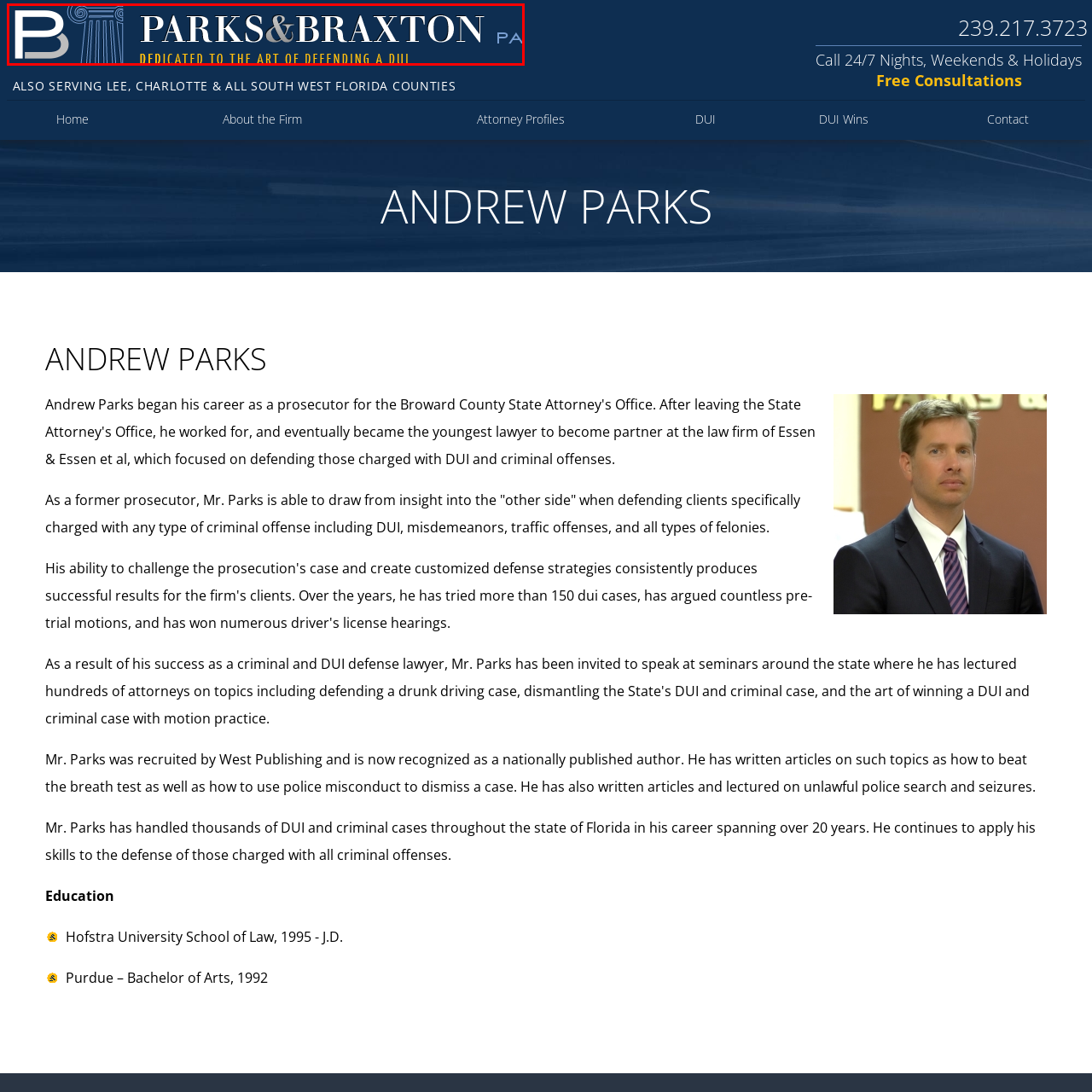What is the area of law that the firm specializes in?
Concentrate on the part of the image that is enclosed by the red bounding box and provide a detailed response to the question.

The caption explicitly states that the firm, Parks & Braxton, PA, specializes in DUI defense, and the phrase 'DEDICATED TO THE ART OF DEFENDING A DUI' further emphasizes their commitment to this area of law.